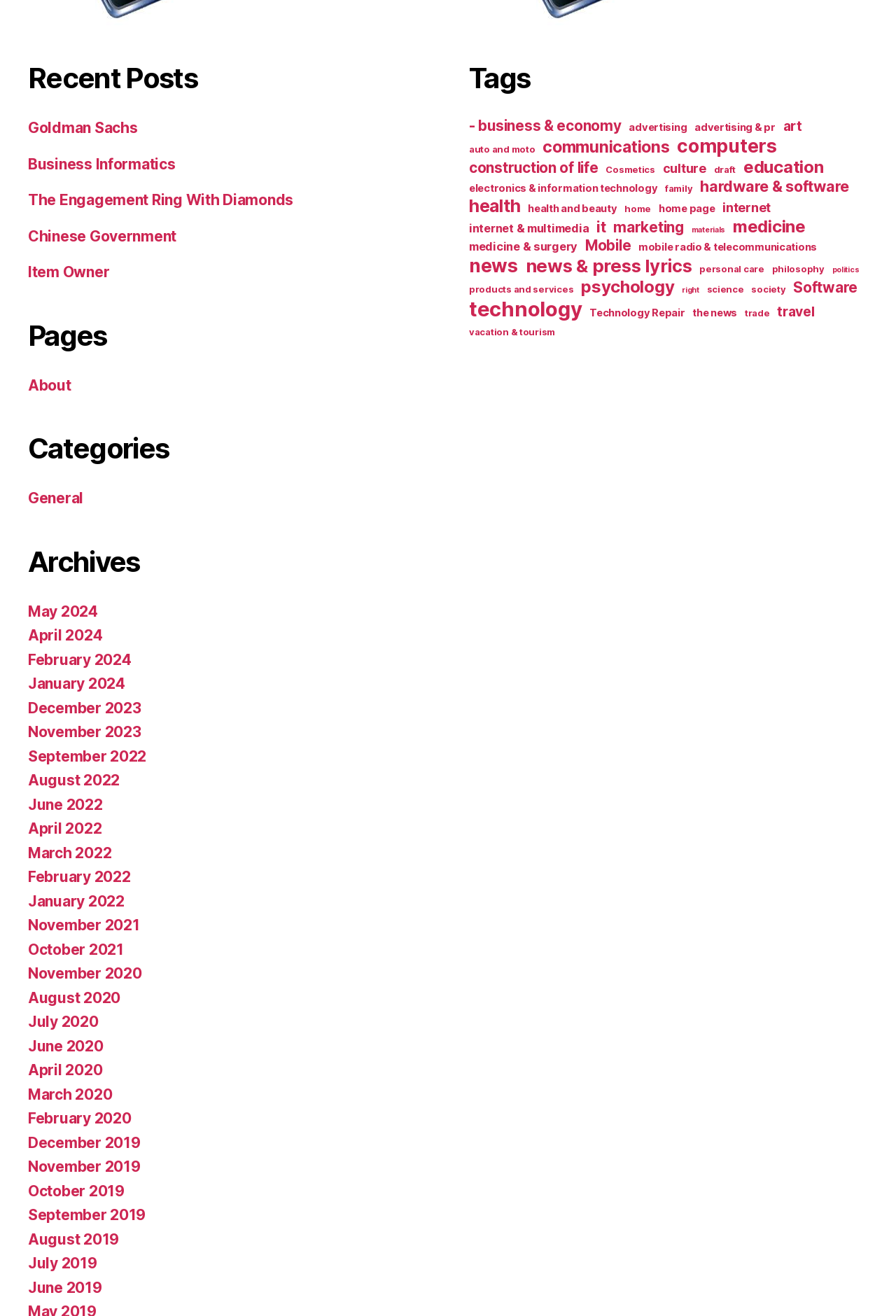Provide the bounding box coordinates of the UI element this sentence describes: "Software".

[0.885, 0.212, 0.957, 0.225]